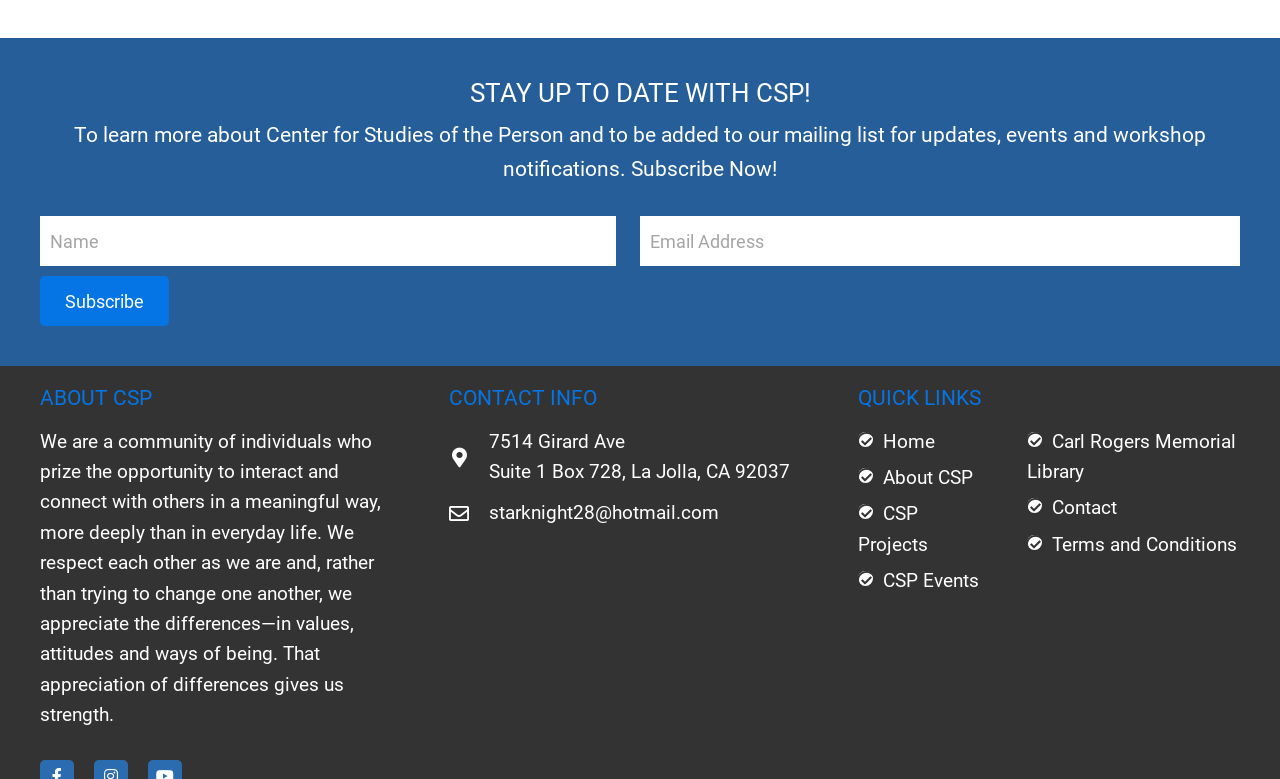Pinpoint the bounding box coordinates of the area that must be clicked to complete this instruction: "Learn more about CSP".

[0.031, 0.1, 0.969, 0.14]